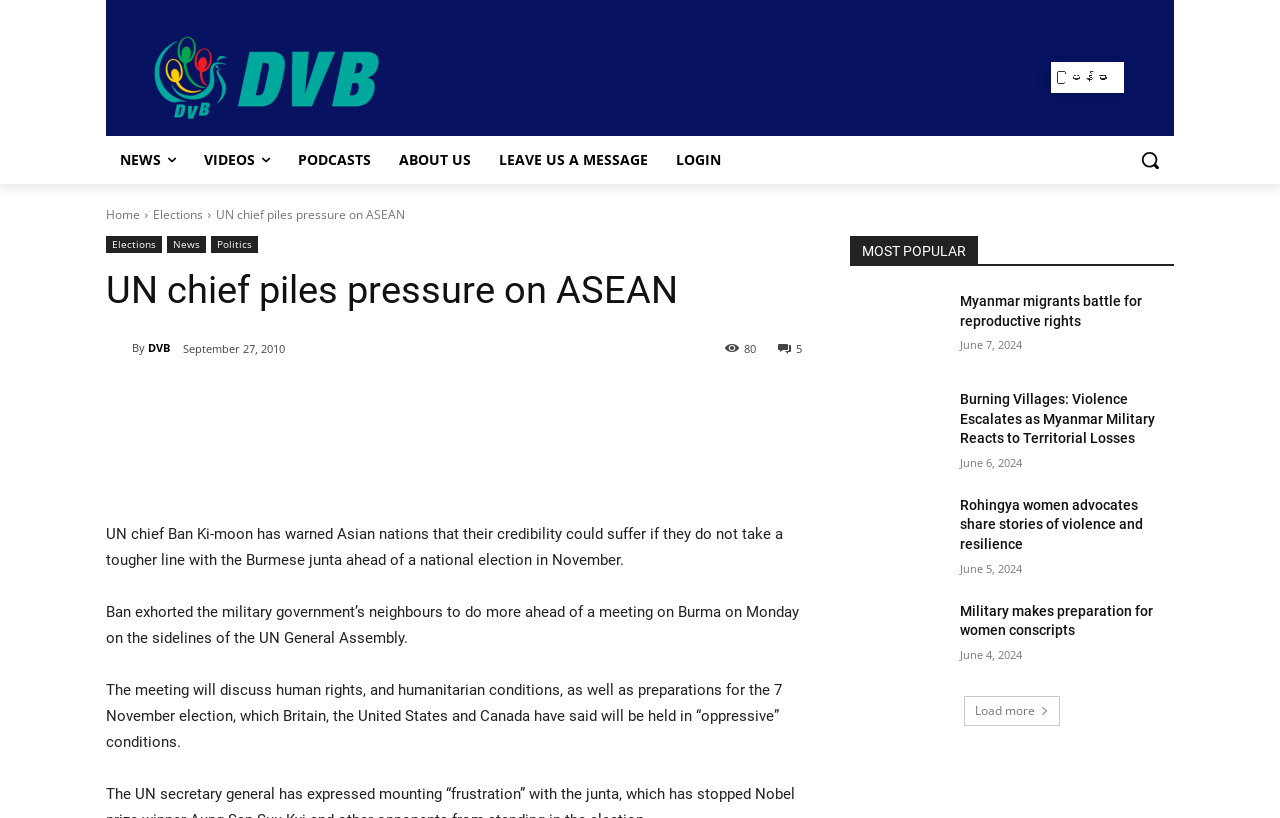Please find and provide the title of the webpage.

UN chief piles pressure on ASEAN